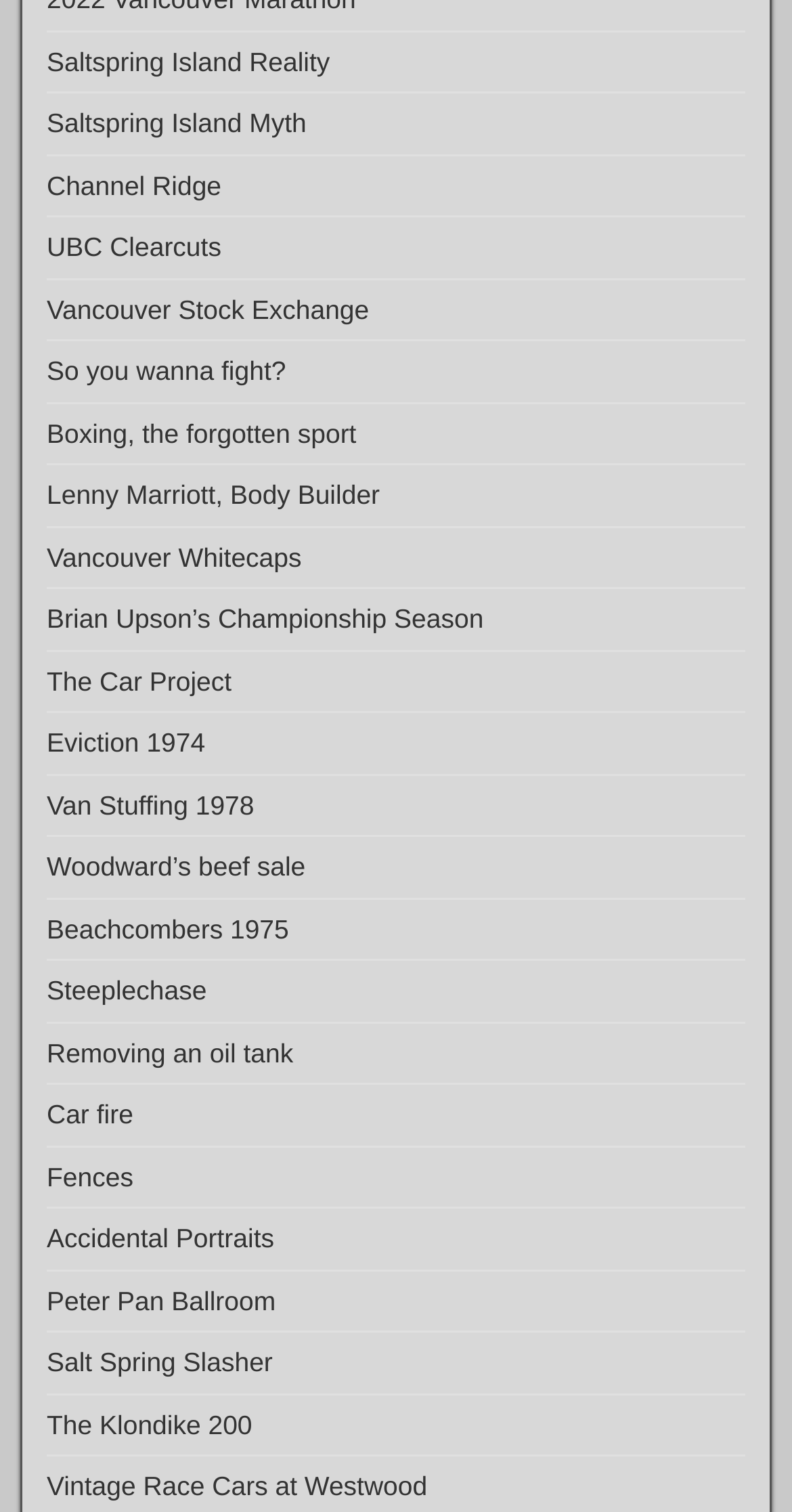Determine the bounding box coordinates in the format (top-left x, top-left y, bottom-right x, bottom-right y). Ensure all values are floating point numbers between 0 and 1. Identify the bounding box of the UI element described by: Steeplechase

[0.059, 0.645, 0.261, 0.665]